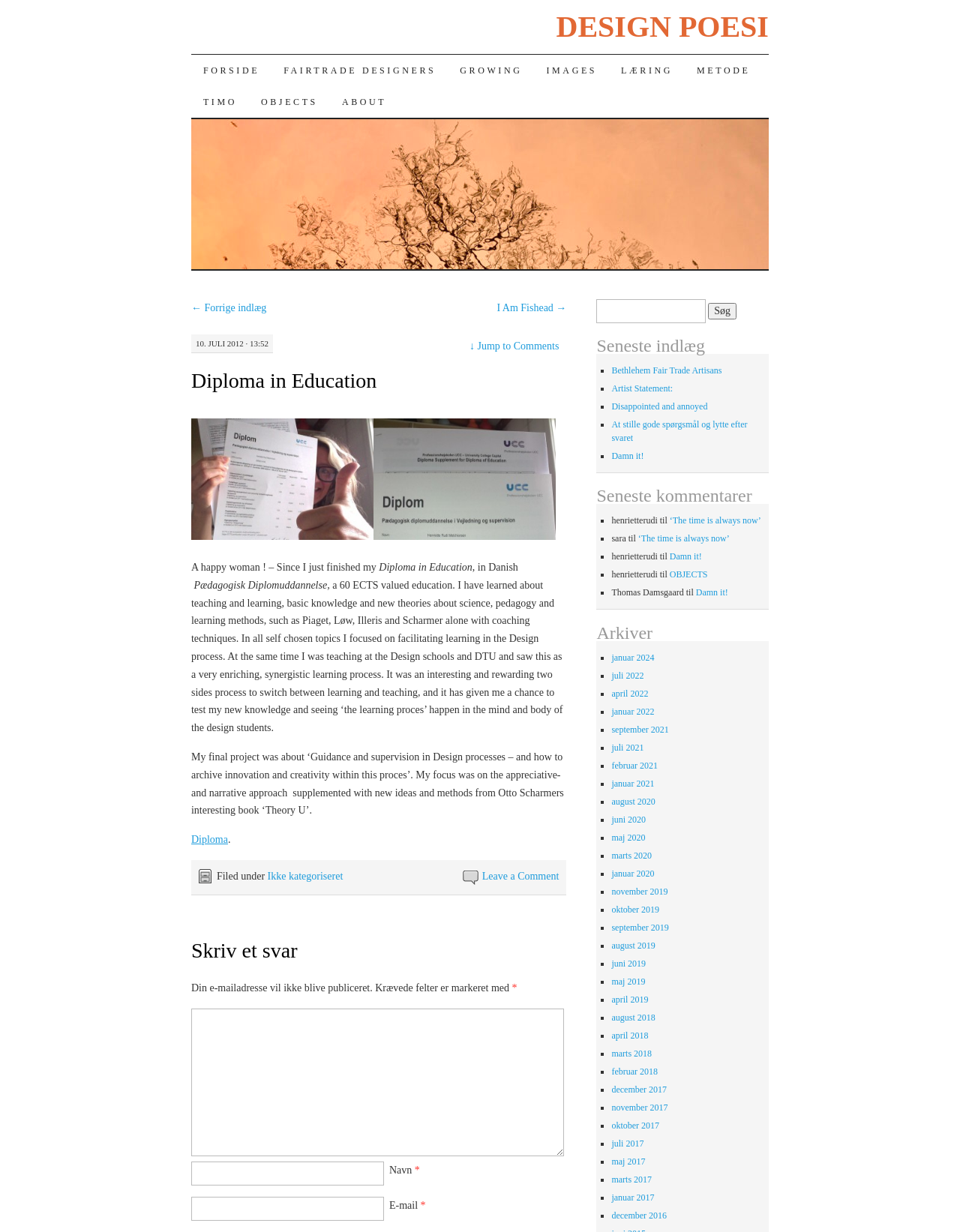Identify the coordinates of the bounding box for the element that must be clicked to accomplish the instruction: "Click on the 'Diploma in Education' link".

[0.199, 0.3, 0.392, 0.319]